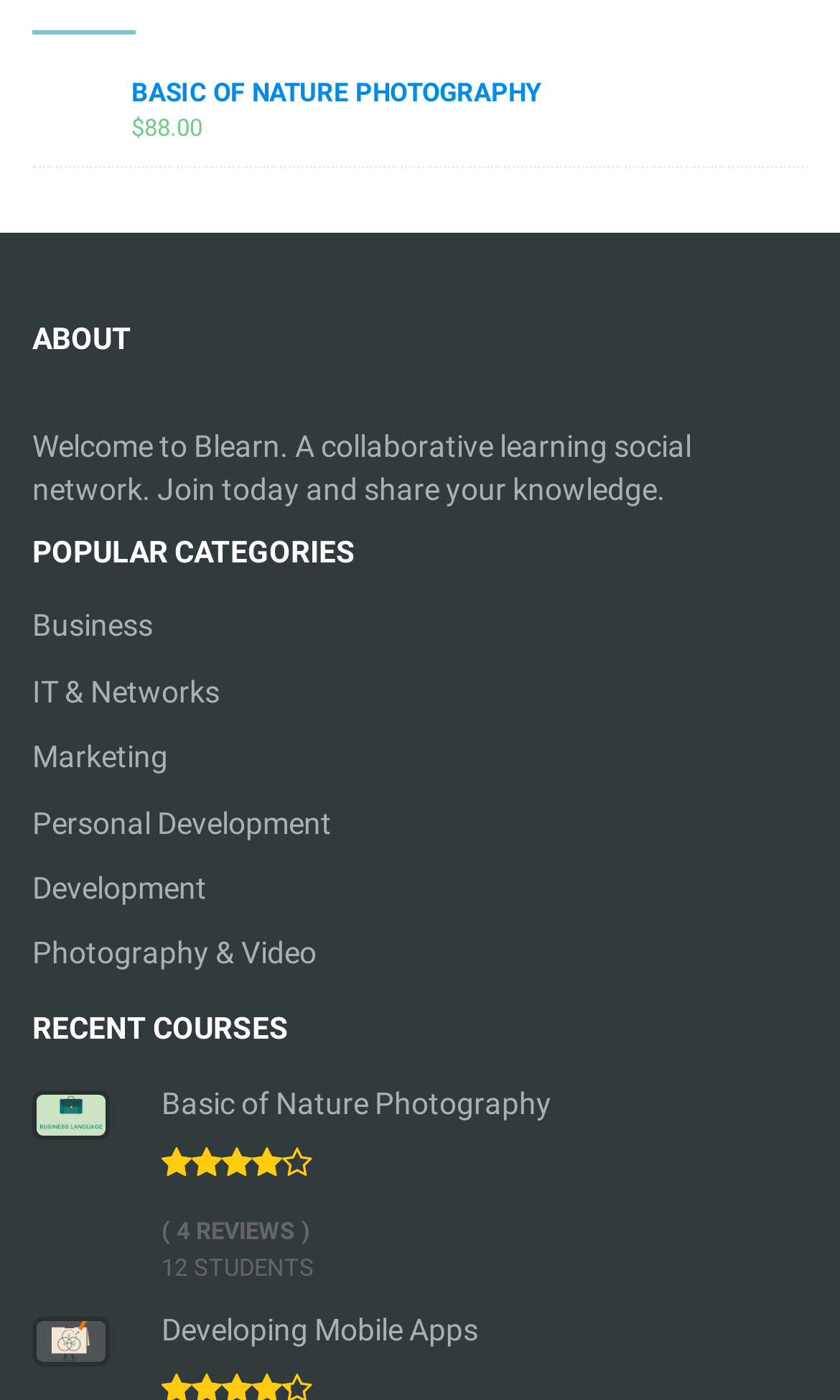Determine the bounding box for the UI element as described: "Basic of Nature Photography". The coordinates should be represented as four float numbers between 0 and 1, formatted as [left, top, right, bottom].

[0.038, 0.053, 0.962, 0.08]